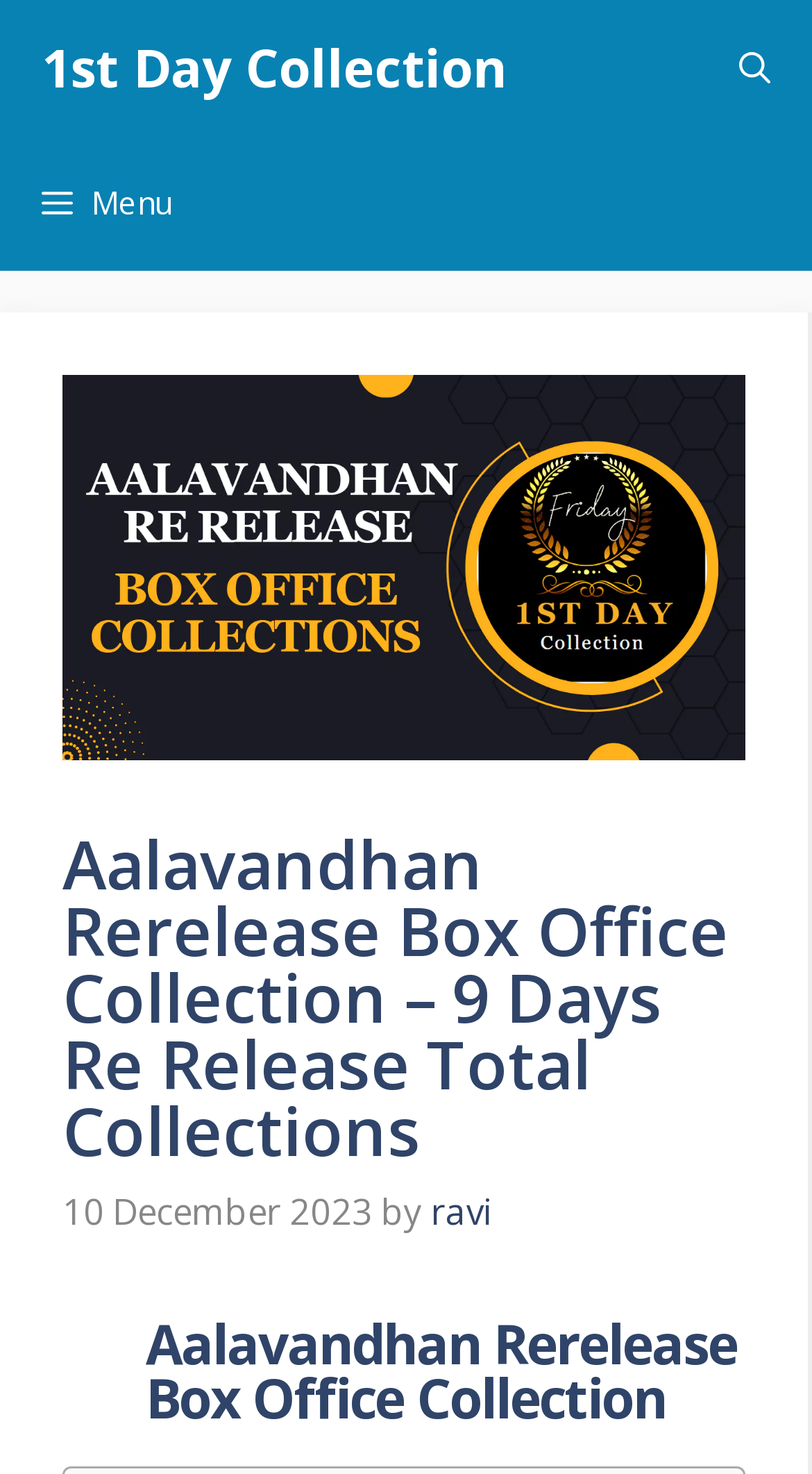What is the release date of the movie Aalavandhan?
Please provide a comprehensive answer based on the contents of the image.

The release date of the movie Aalavandhan can be found by looking at the time element in the header section of the webpage, which says '10 December 2023'. This indicates that the movie was re-released on this date.